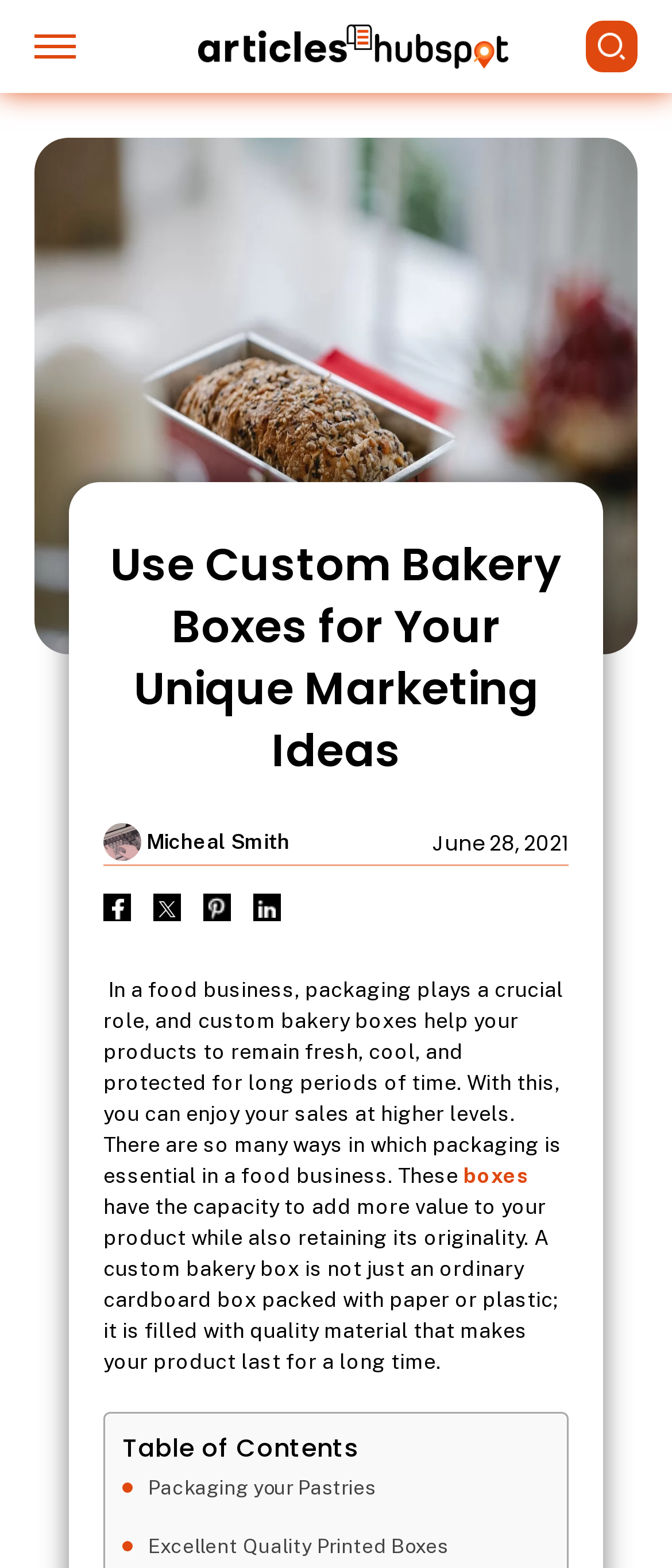Analyze the image and give a detailed response to the question:
What social media platforms are linked?

The social media platforms linked can be found by looking at the section below the author's name, where the icons and links to Facebook, Twitter, pintrest, and LinkedIn are displayed.